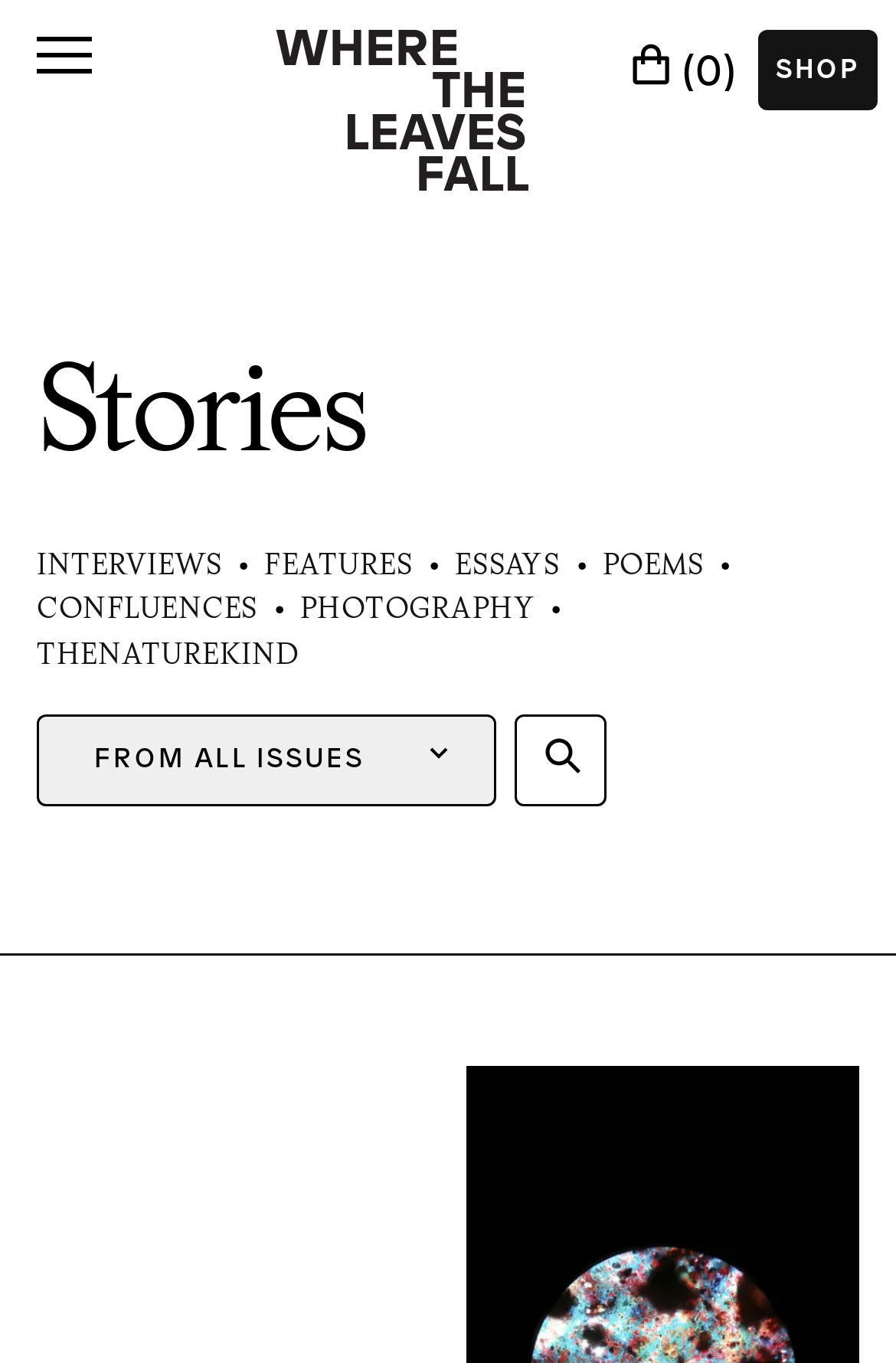Examine the screenshot and answer the question in as much detail as possible: Is the menu expanded?

I looked at the combobox element and saw that it has a property 'expanded' set to False, indicating that the menu is not expanded.